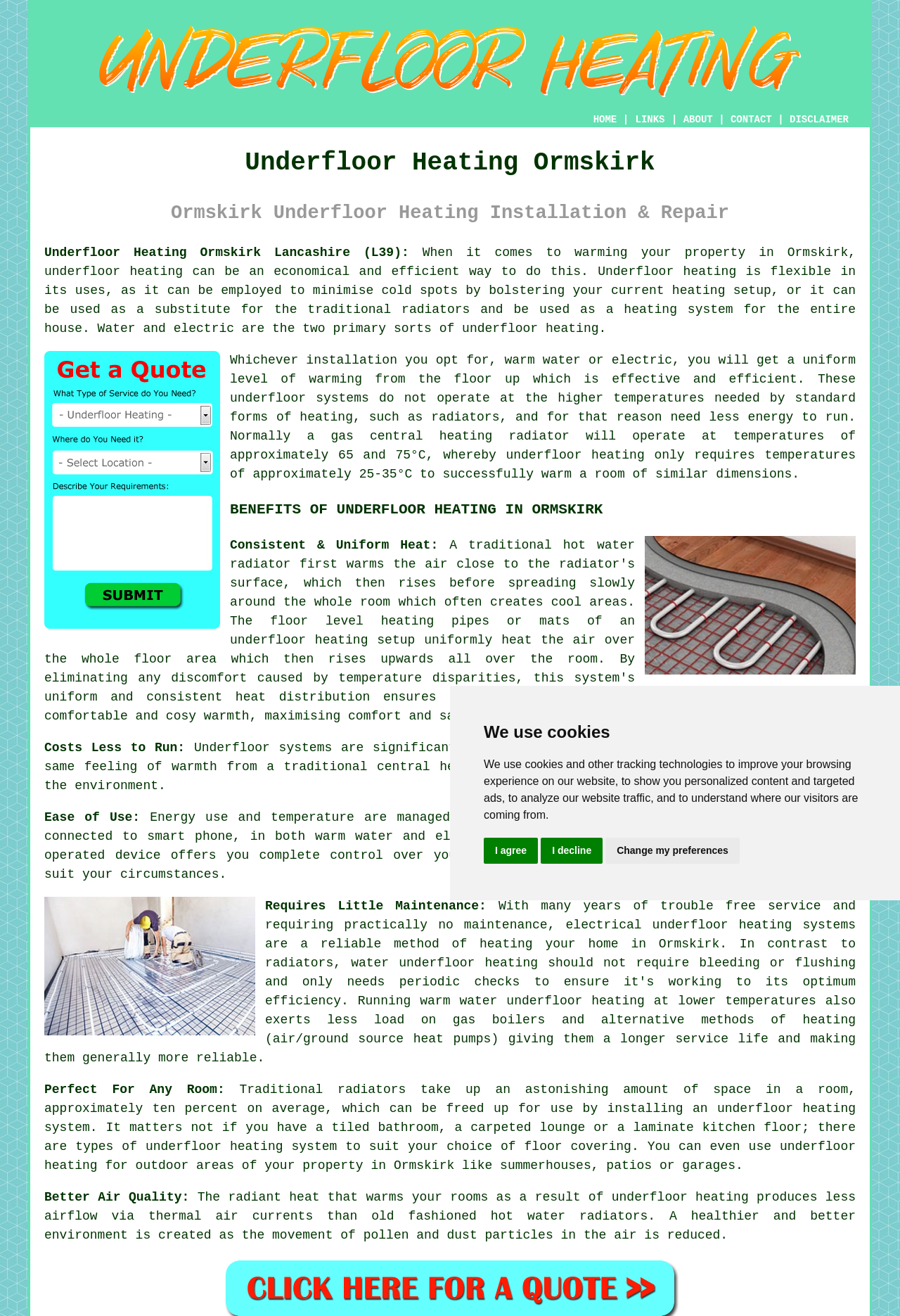Please identify the bounding box coordinates for the region that you need to click to follow this instruction: "Click the 'CONTACT' link".

[0.812, 0.087, 0.858, 0.095]